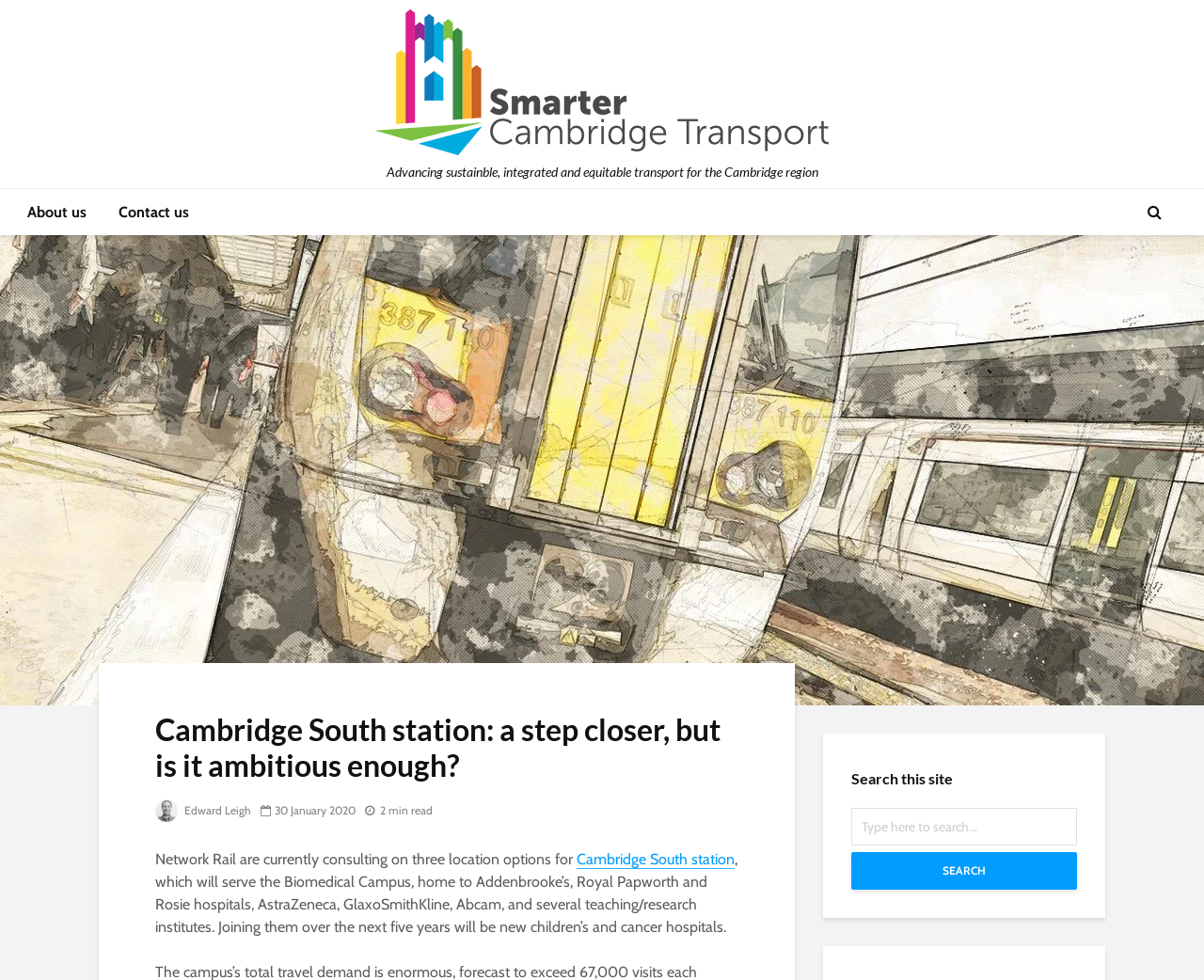Craft a detailed narrative of the webpage's structure and content.

The webpage appears to be an article or blog post discussing the development of Cambridge South station and its potential impact on the surrounding area. At the top of the page, there is a logo and link to "Smarter Cambridge Transport" on the left, accompanied by a brief description of the organization. 

Below this, there are three horizontal sections. The left section contains links to "About us" and "Contact us". The right section is empty. The middle section contains the main content of the article, starting with a heading that matches the title of the webpage. 

The article is written by Edward Leigh and was published on January 30, 2020. It is estimated to be a 2-minute read. The content discusses Network Rail's consultation on three location options for Cambridge South station, which will serve the Biomedical Campus and its various institutions. 

Towards the bottom of the page, there is a search function that allows users to search the site. The search bar is accompanied by a "SEARCH" button.